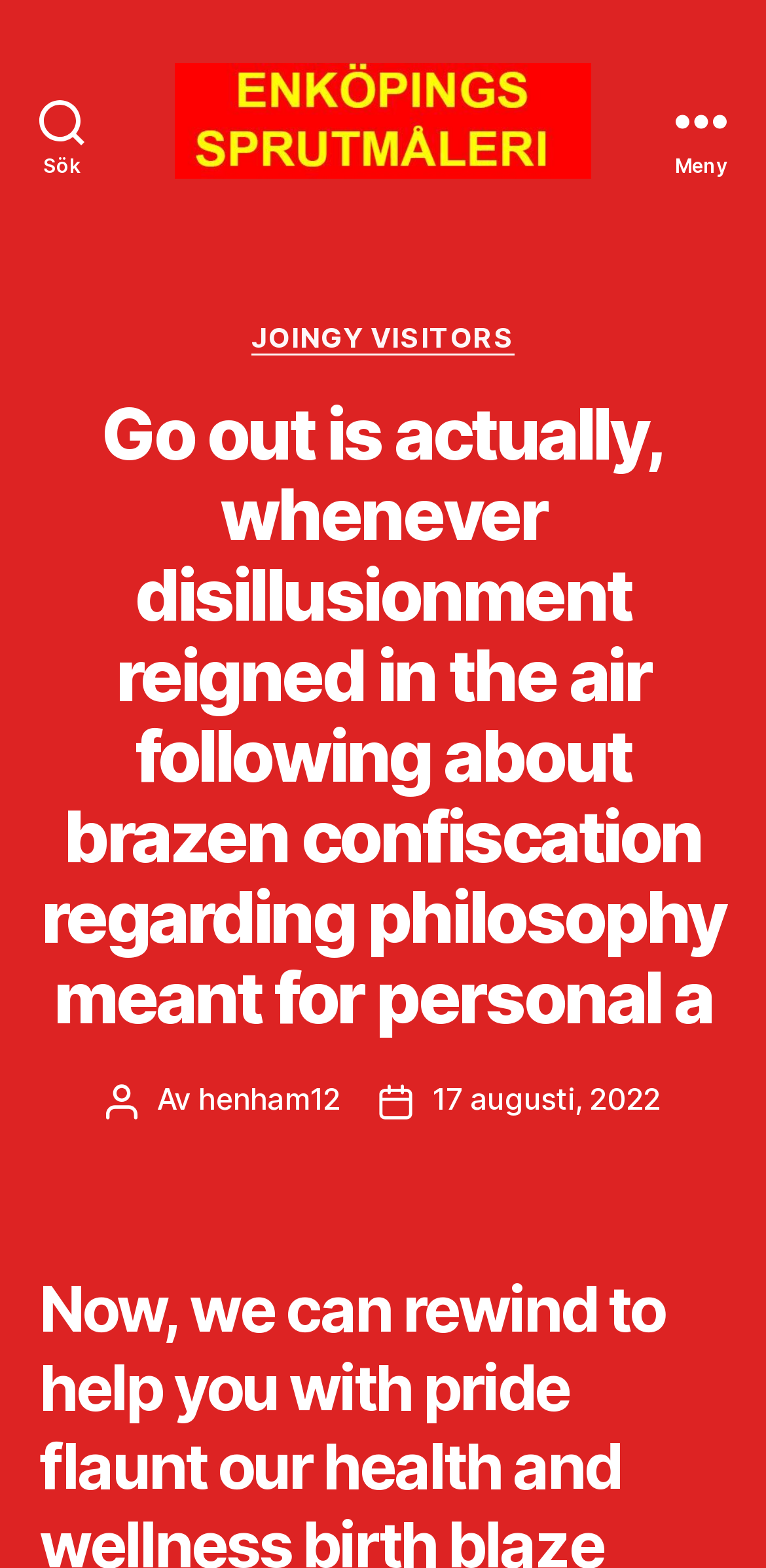Using the description "Sök", locate and provide the bounding box of the UI element.

[0.0, 0.0, 0.162, 0.154]